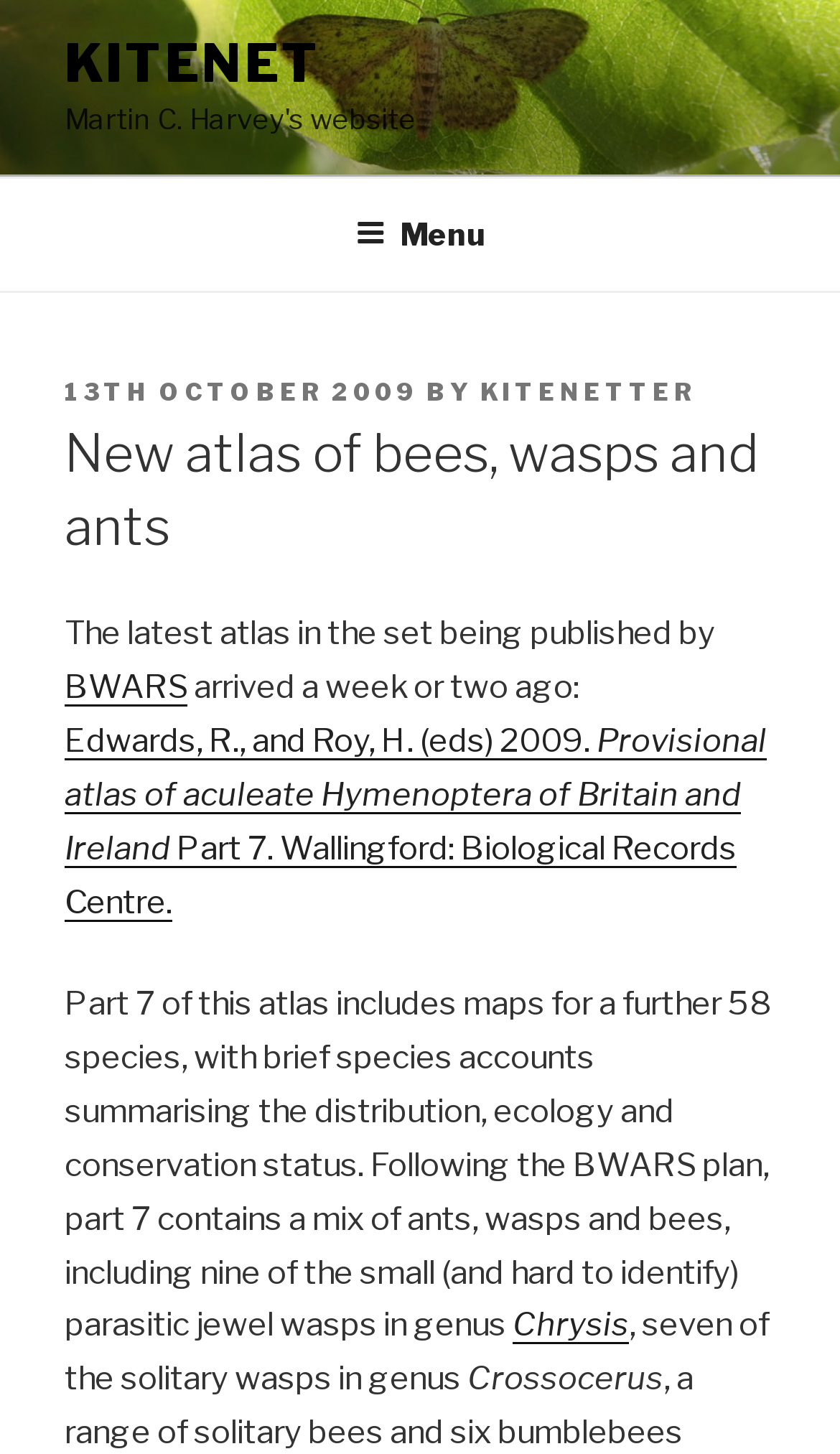Extract the bounding box coordinates for the UI element described as: "13th October 200918th April 2017".

[0.077, 0.259, 0.497, 0.28]